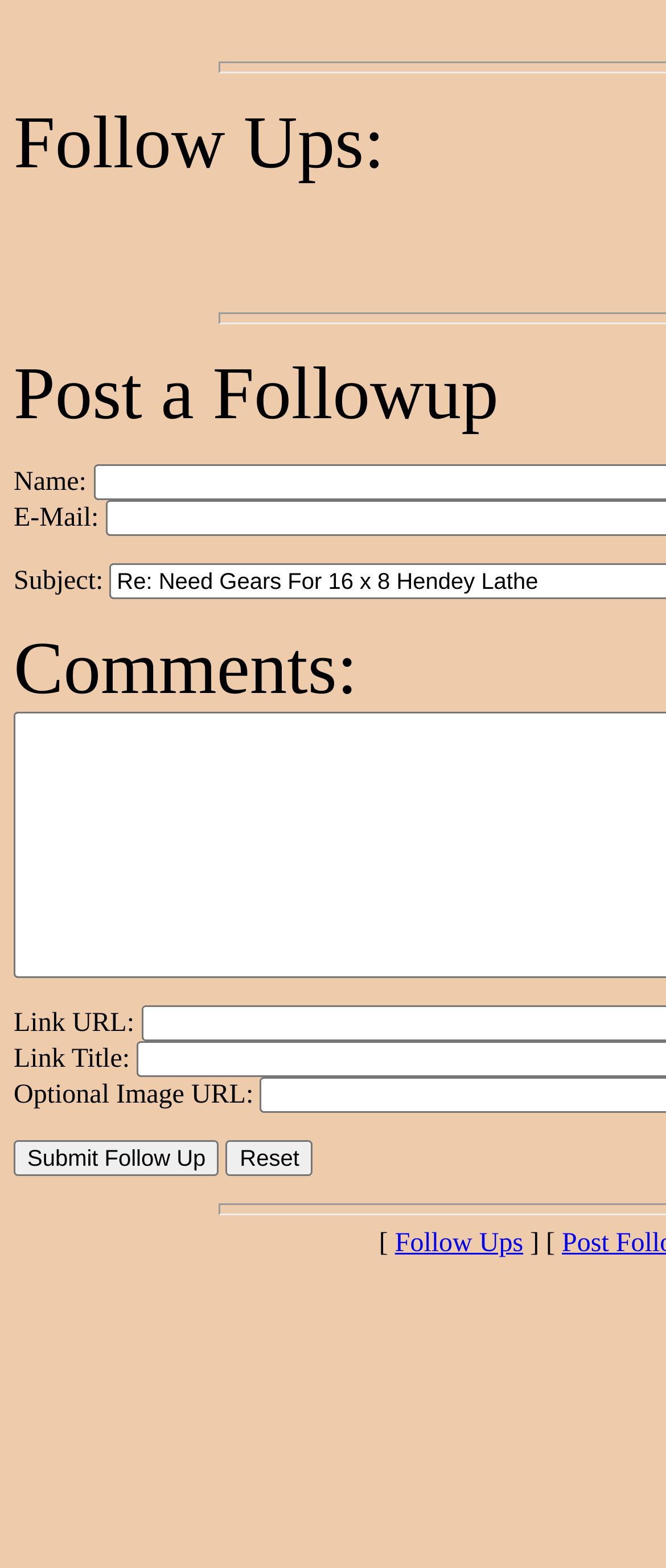What is the default subject of the follow-up post?
Look at the image and answer with only one word or phrase.

Re: Need Gears For 16 x 8 Hendey Lathe